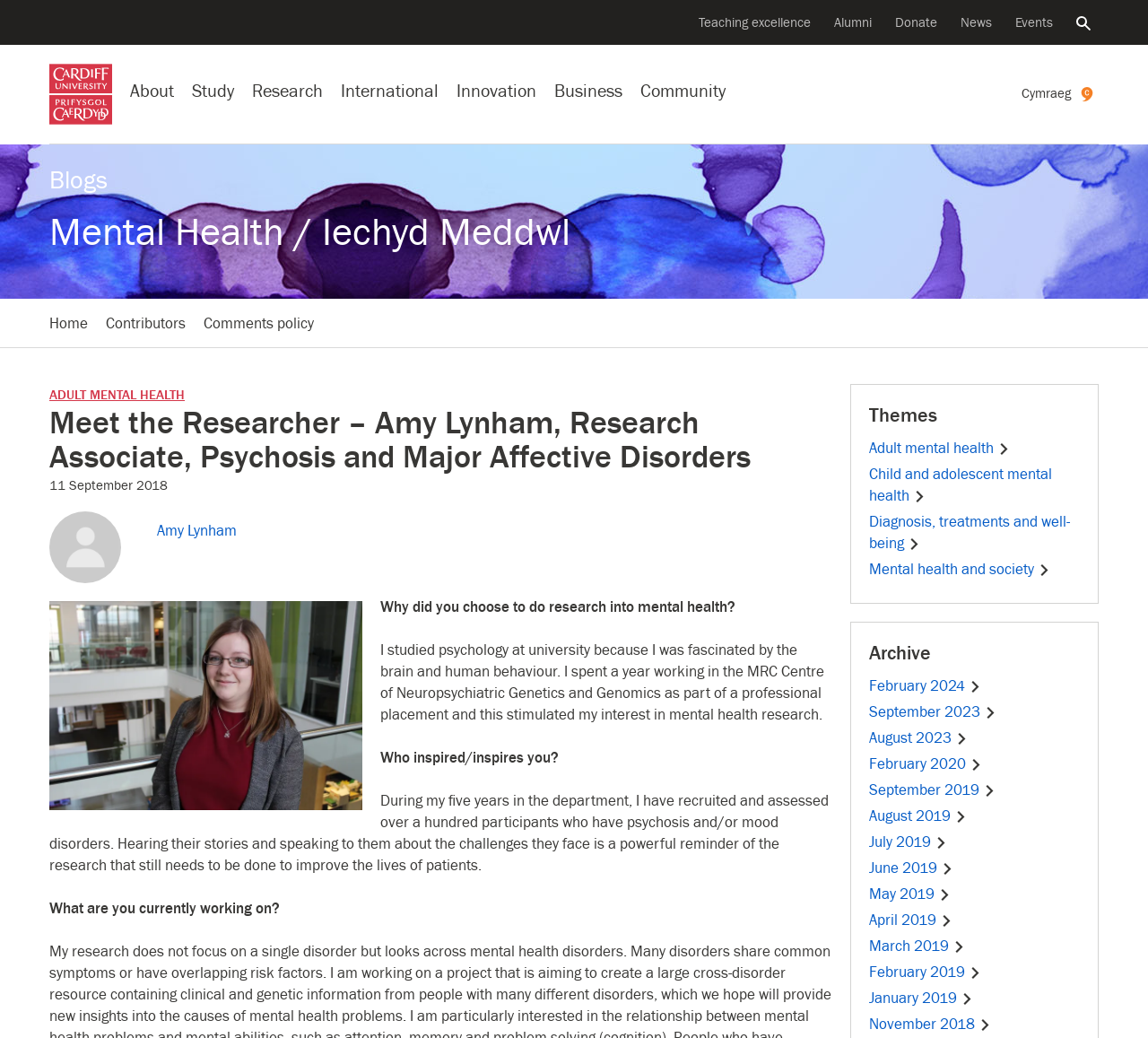Could you provide the bounding box coordinates for the portion of the screen to click to complete this instruction: "Visit the 'Mental Health / Iechyd Meddwl' page"?

[0.043, 0.202, 0.497, 0.246]